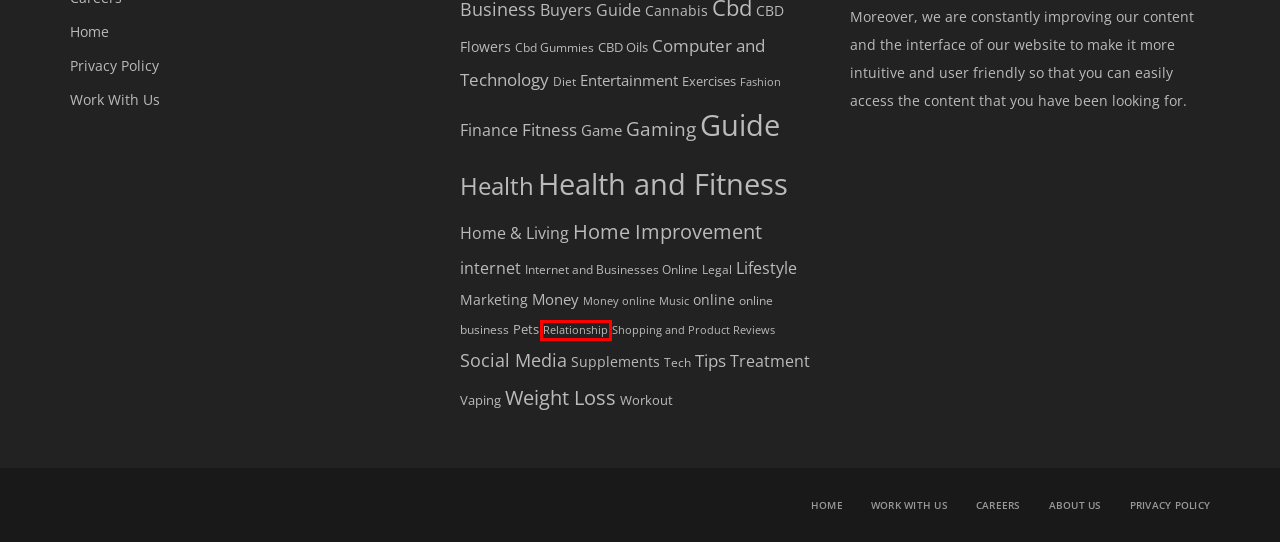Look at the screenshot of a webpage that includes a red bounding box around a UI element. Select the most appropriate webpage description that matches the page seen after clicking the highlighted element. Here are the candidates:
A. Relationship - The Guardian Mobile
B. Privacy Policy - The Guardian Mobile
C. Weight Loss - The Guardian Mobile
D. Exercises - The Guardian Mobile
E. Workout - The Guardian Mobile
F. internet - The Guardian Mobile
G. Game - The Guardian Mobile
H. Gaming - The Guardian Mobile

A